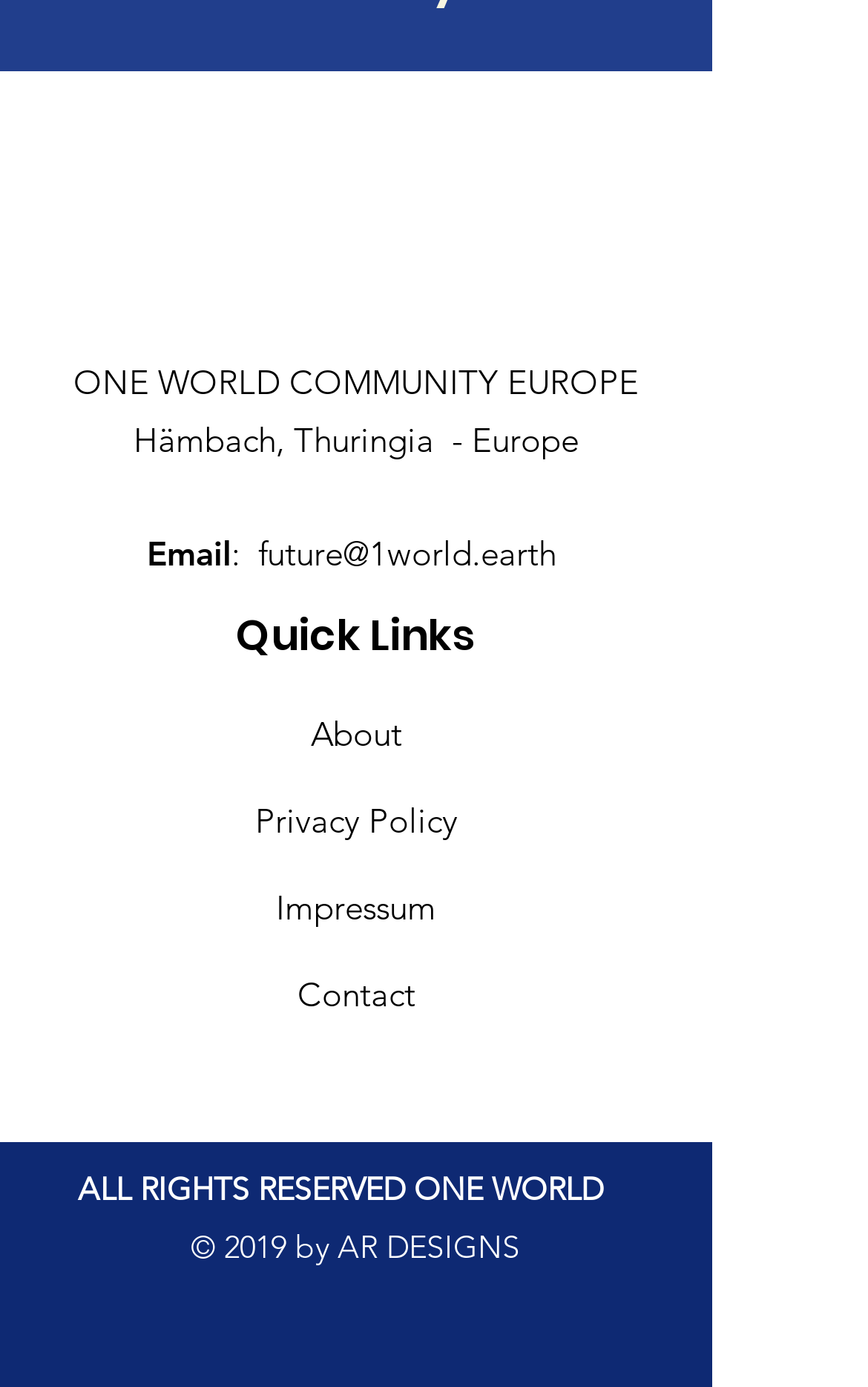Please specify the bounding box coordinates of the clickable region to carry out the following instruction: "Send an email". The coordinates should be four float numbers between 0 and 1, in the format [left, top, right, bottom].

[0.297, 0.383, 0.641, 0.414]